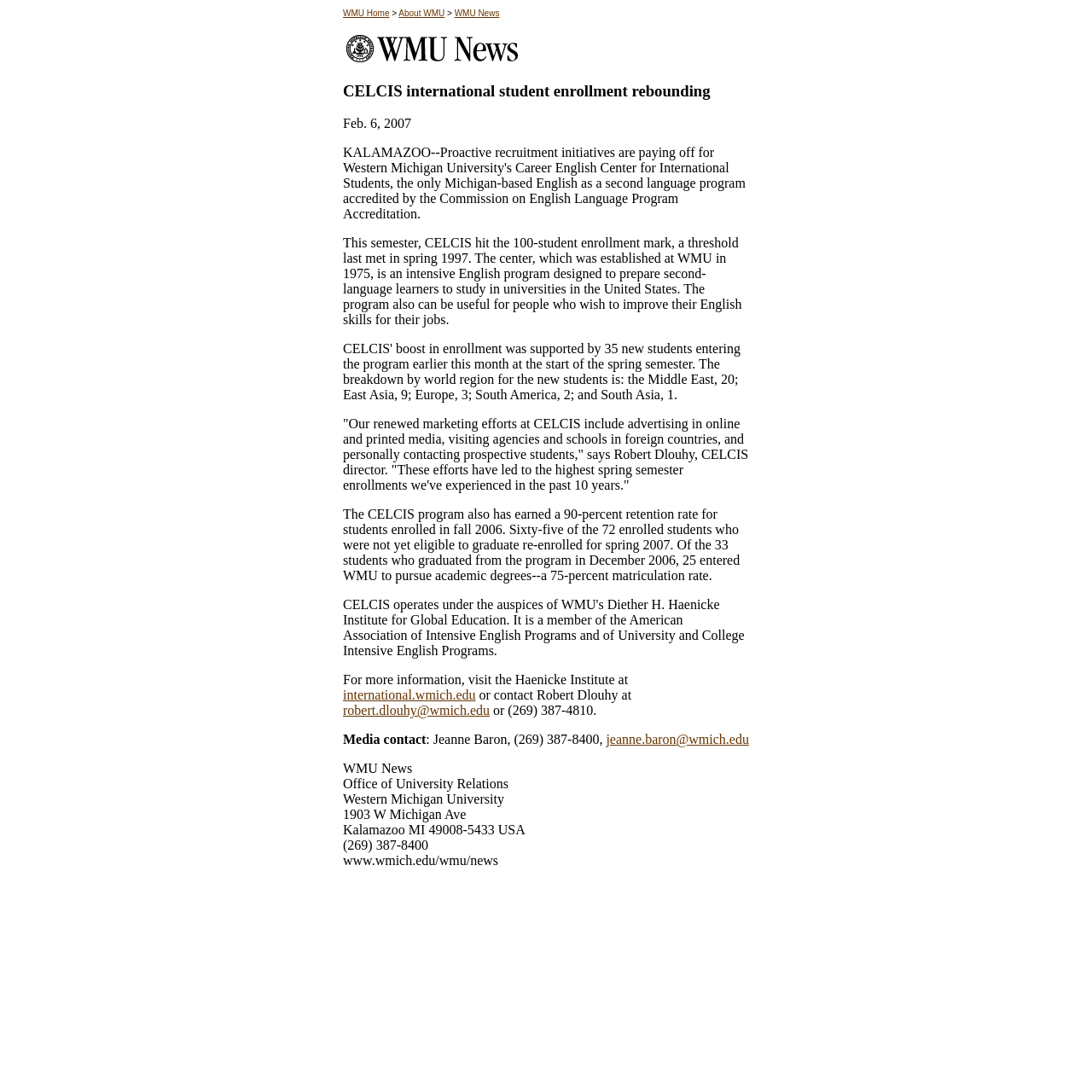Kindly respond to the following question with a single word or a brief phrase: 
What is the name of the institute mentioned in the article?

Haenicke Institute